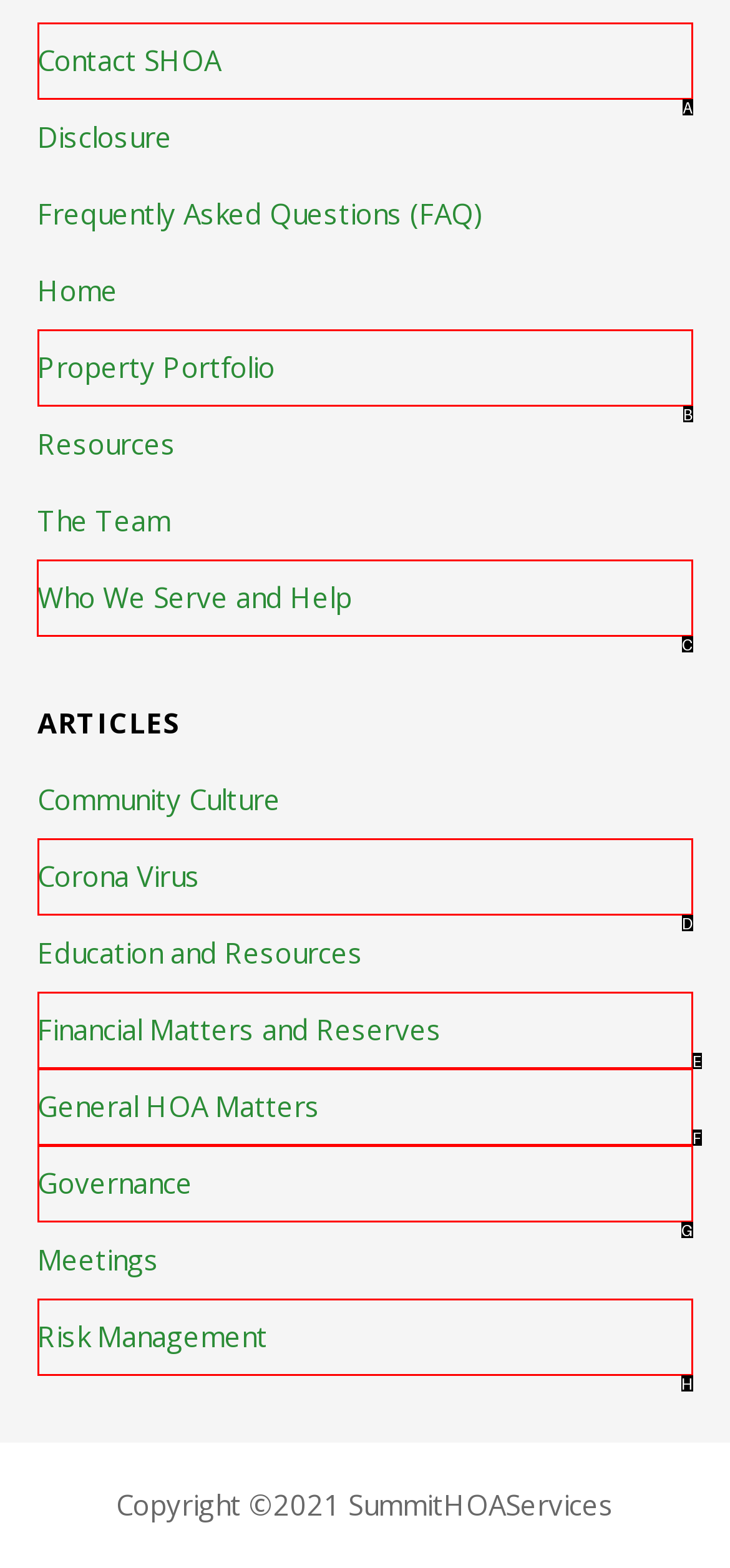Out of the given choices, which letter corresponds to the UI element required to check who we serve and help? Answer with the letter.

C